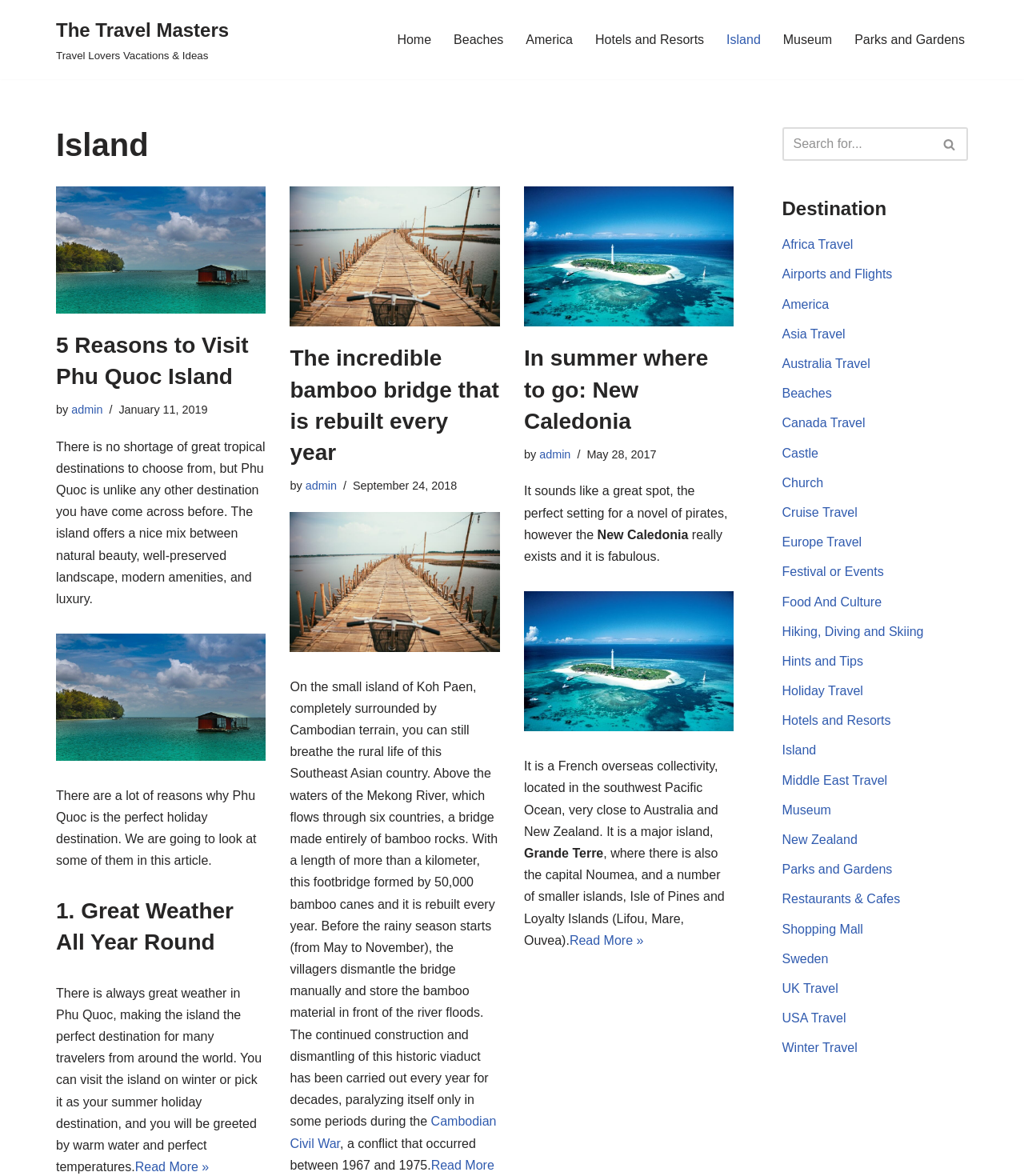How many search filters are there? Using the information from the screenshot, answer with a single word or phrase.

1